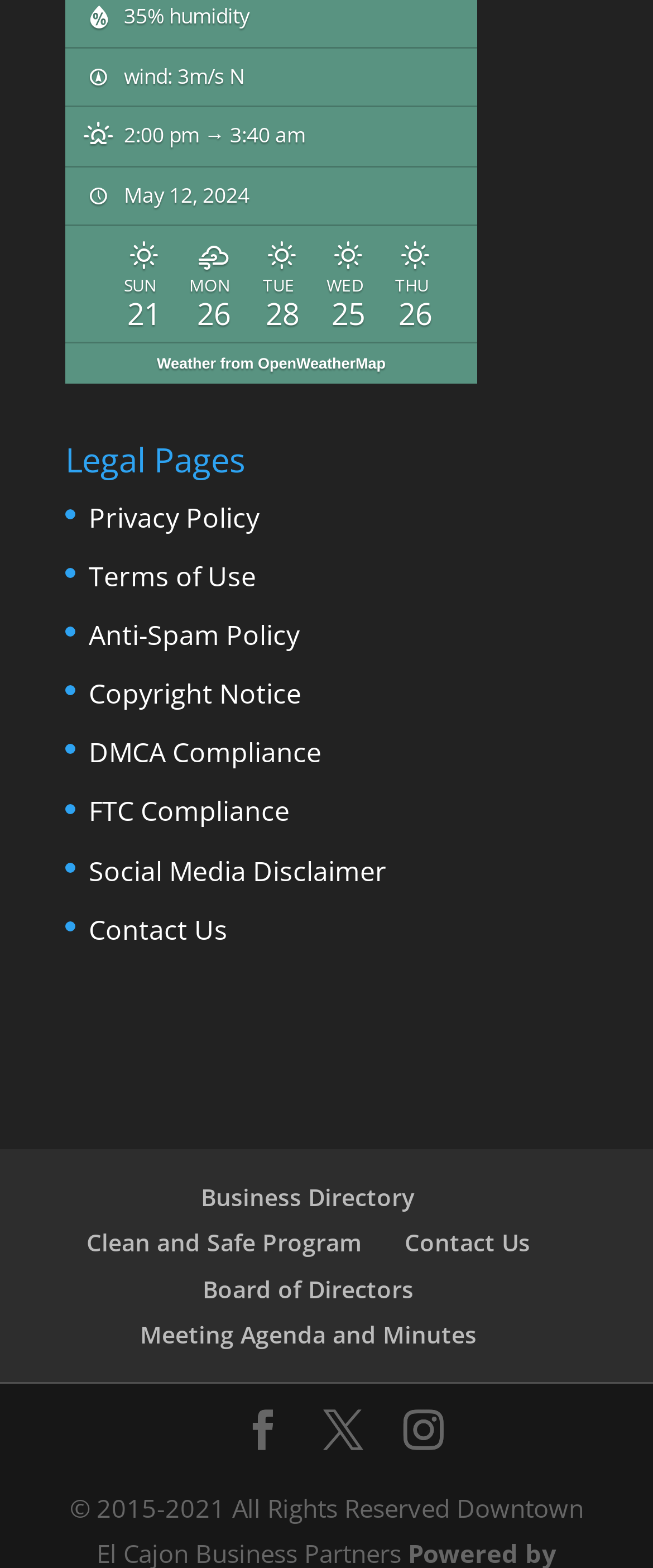Please examine the image and answer the question with a detailed explanation:
What is the purpose of the links at the bottom of the webpage?

The links at the bottom of the webpage are related to legal and contact information. They include links to 'Privacy Policy', 'Terms of Use', 'Anti-Spam Policy', and other similar pages, as well as a 'Contact Us' link. These links are likely intended to provide users with information about the website's policies and how to get in touch with the website administrators.